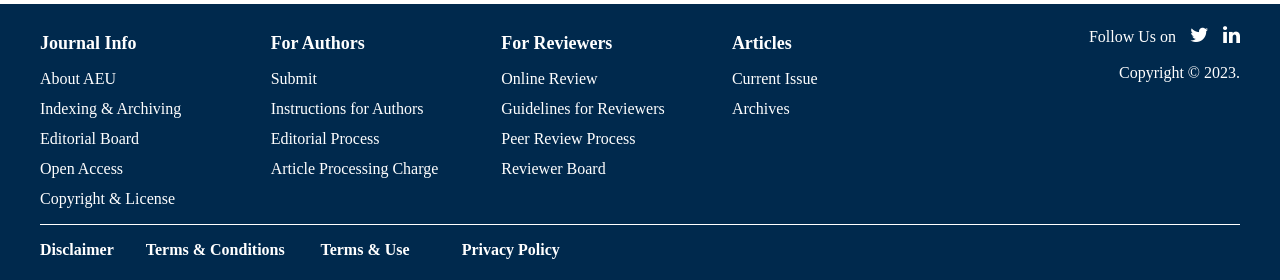Identify the bounding box coordinates for the element that needs to be clicked to fulfill this instruction: "View terms and conditions". Provide the coordinates in the format of four float numbers between 0 and 1: [left, top, right, bottom].

[0.114, 0.86, 0.222, 0.921]